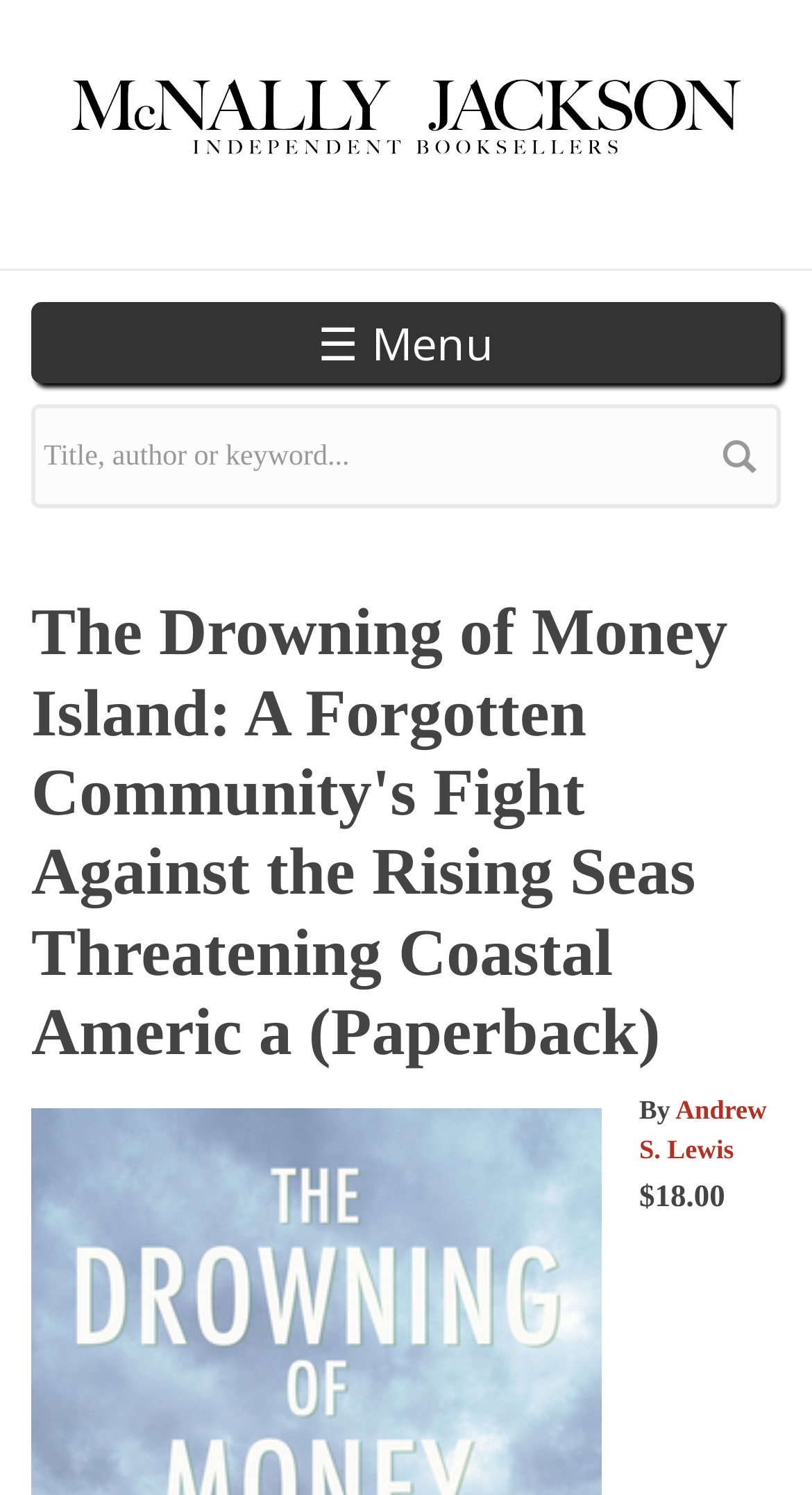Identify the bounding box coordinates for the UI element described as follows: name="op" value="search". Use the format (top-left x, top-left y, bottom-right x, bottom-right y) and ensure all values are floating point numbers between 0 and 1.

[0.859, 0.271, 0.962, 0.34]